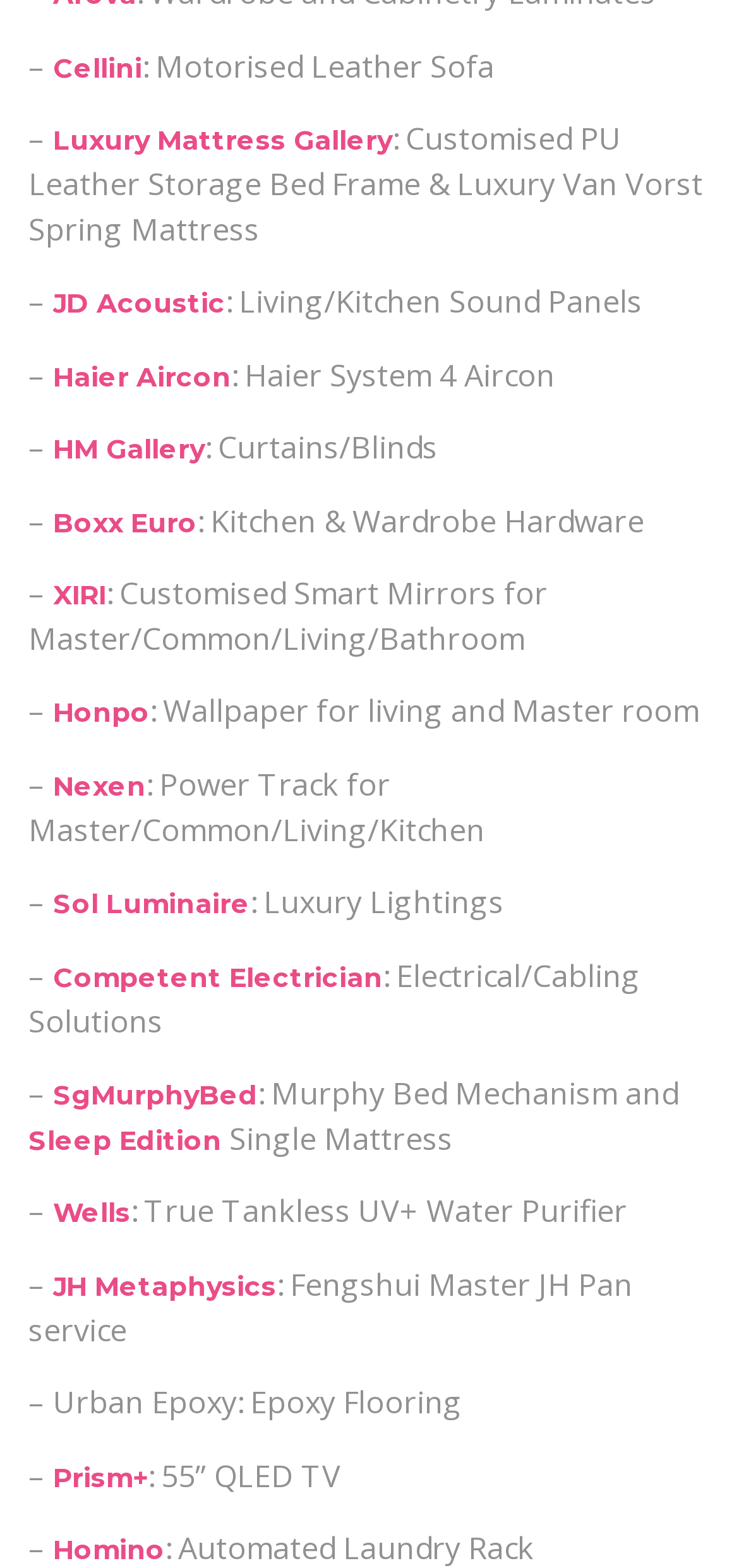Find the coordinates for the bounding box of the element with this description: "aria-label="Open navigation menu"".

None